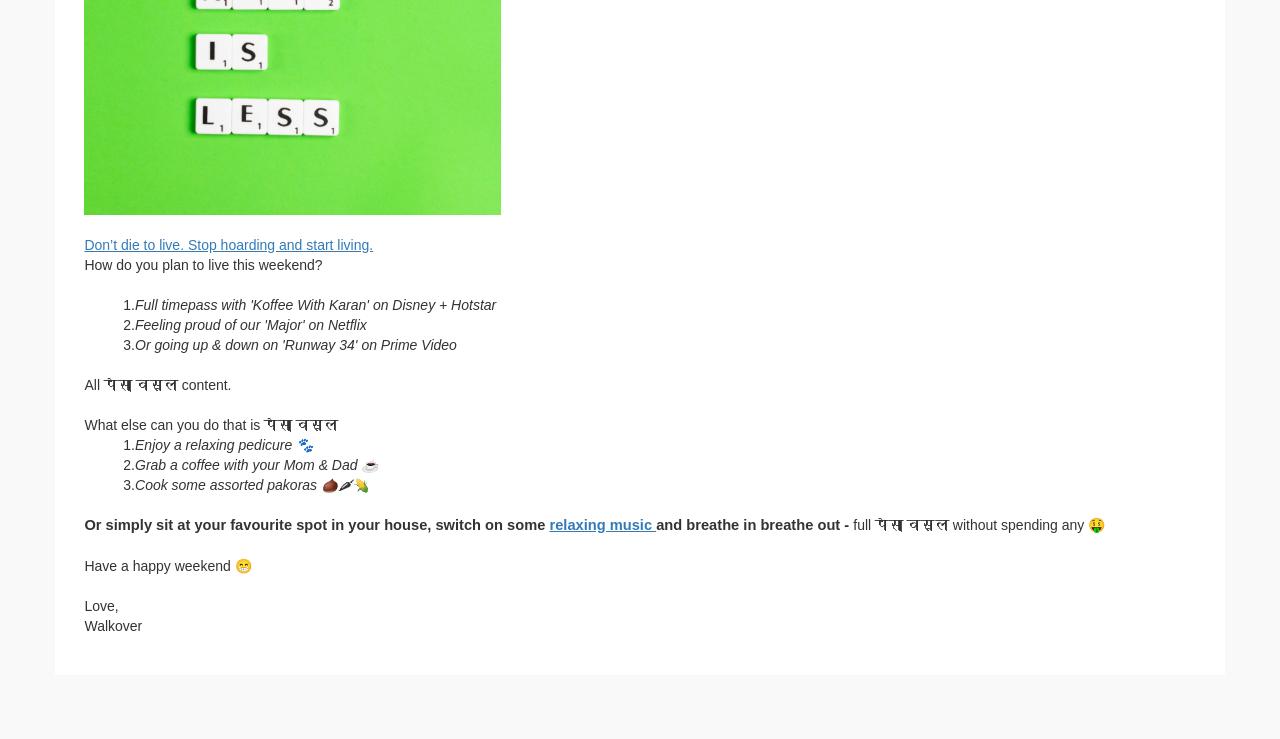Identify the bounding box coordinates for the UI element described as follows: "relaxing music". Ensure the coordinates are four float numbers between 0 and 1, formatted as [left, top, right, bottom].

[0.429, 0.699, 0.513, 0.721]